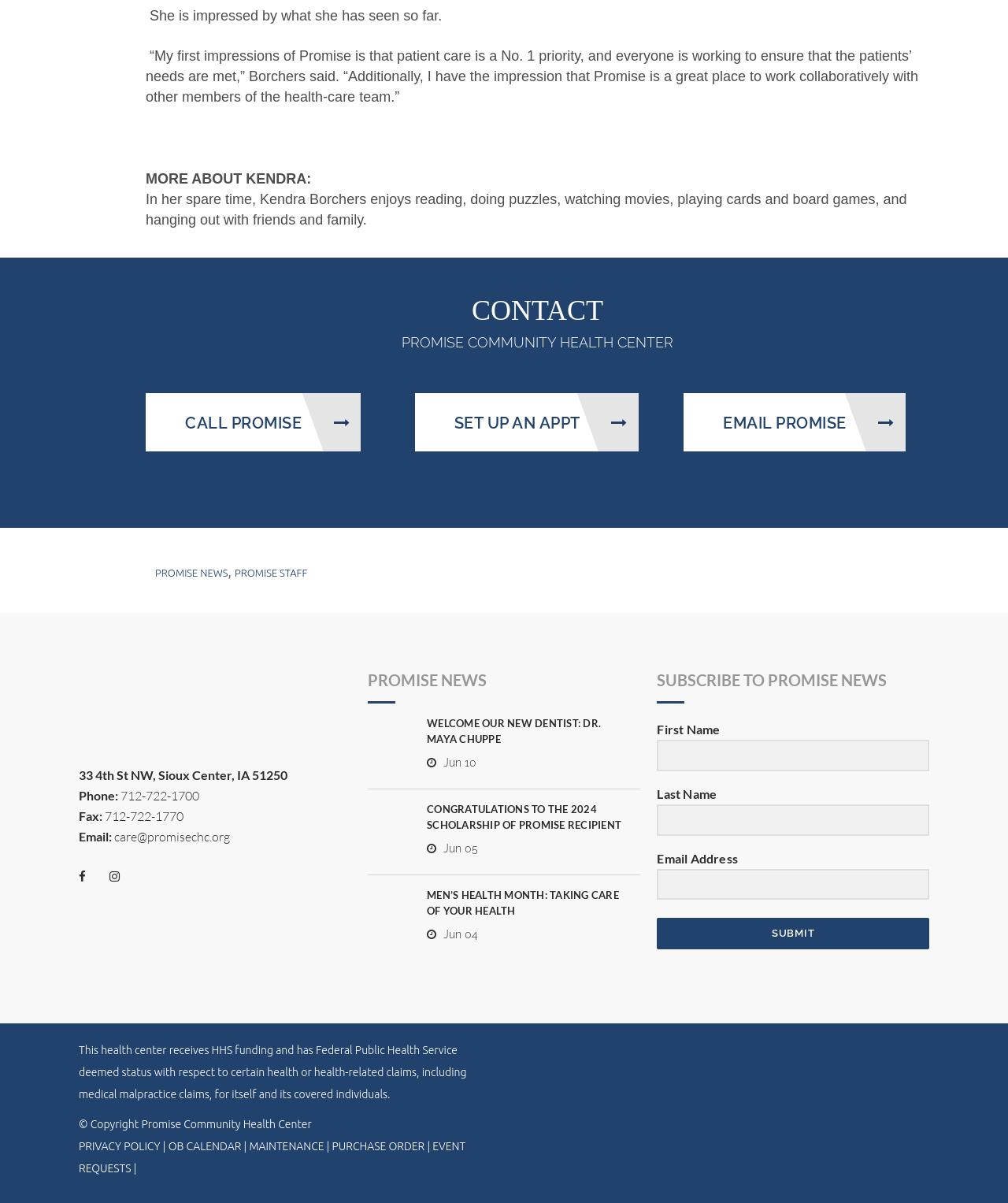Respond with a single word or phrase for the following question: 
What is the name of the health center?

Promise Community Health Center